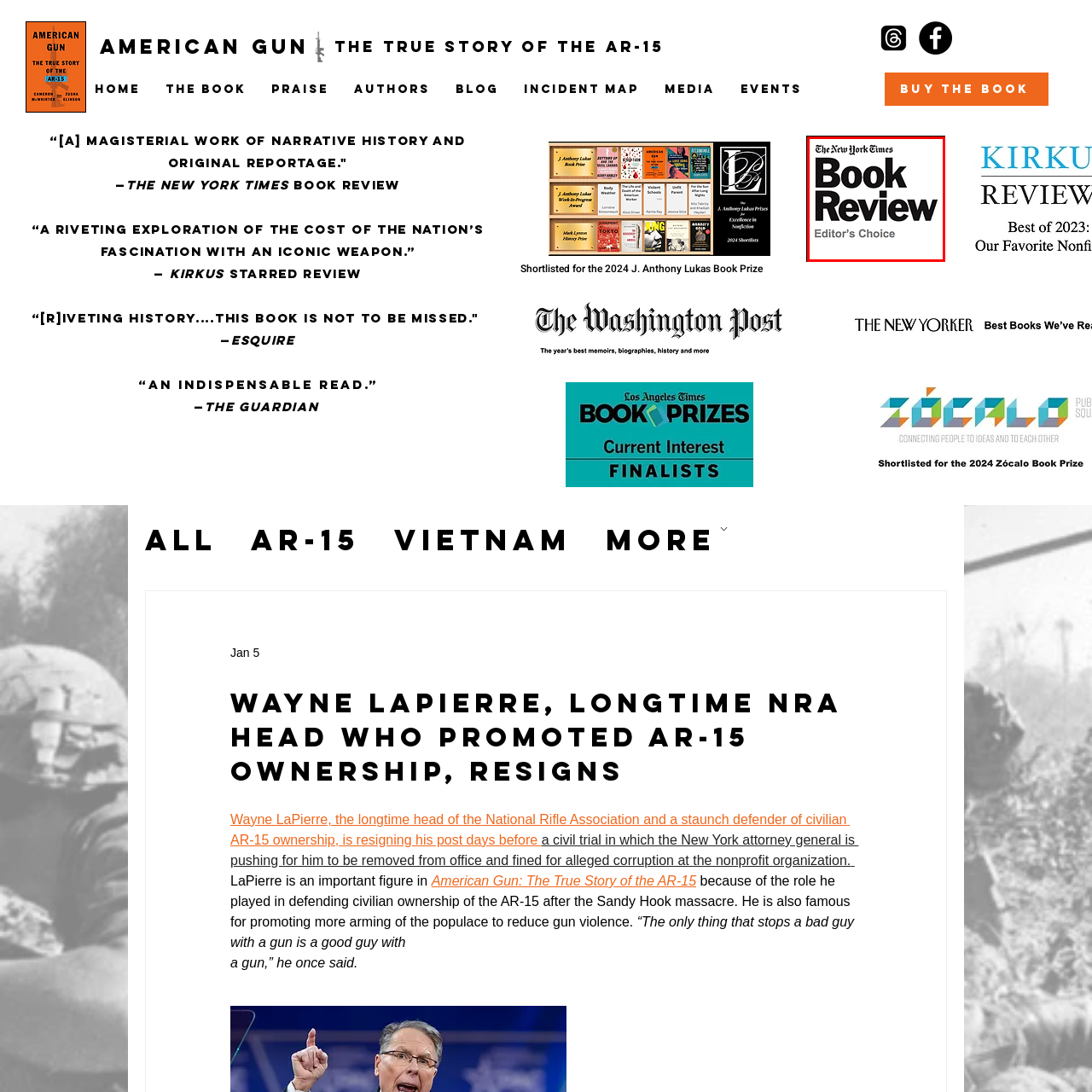Carefully examine the image inside the red box and generate a detailed caption for it.

The image features the logo of *The New York Times Book Review*, highlighting the designation "Editor's Choice." This selection signifies that a particular work has been recognized for its outstanding quality and significance within the literary landscape. In this context, it points to "American Gun: The True Story of the AR-15," a book critical of the national discourse surrounding gun ownership and legislation, particularly concerning the AR-15 rifle. This accolade underscores the book's relevance and the impact of its narrative on ongoing debates regarding firearms in America.